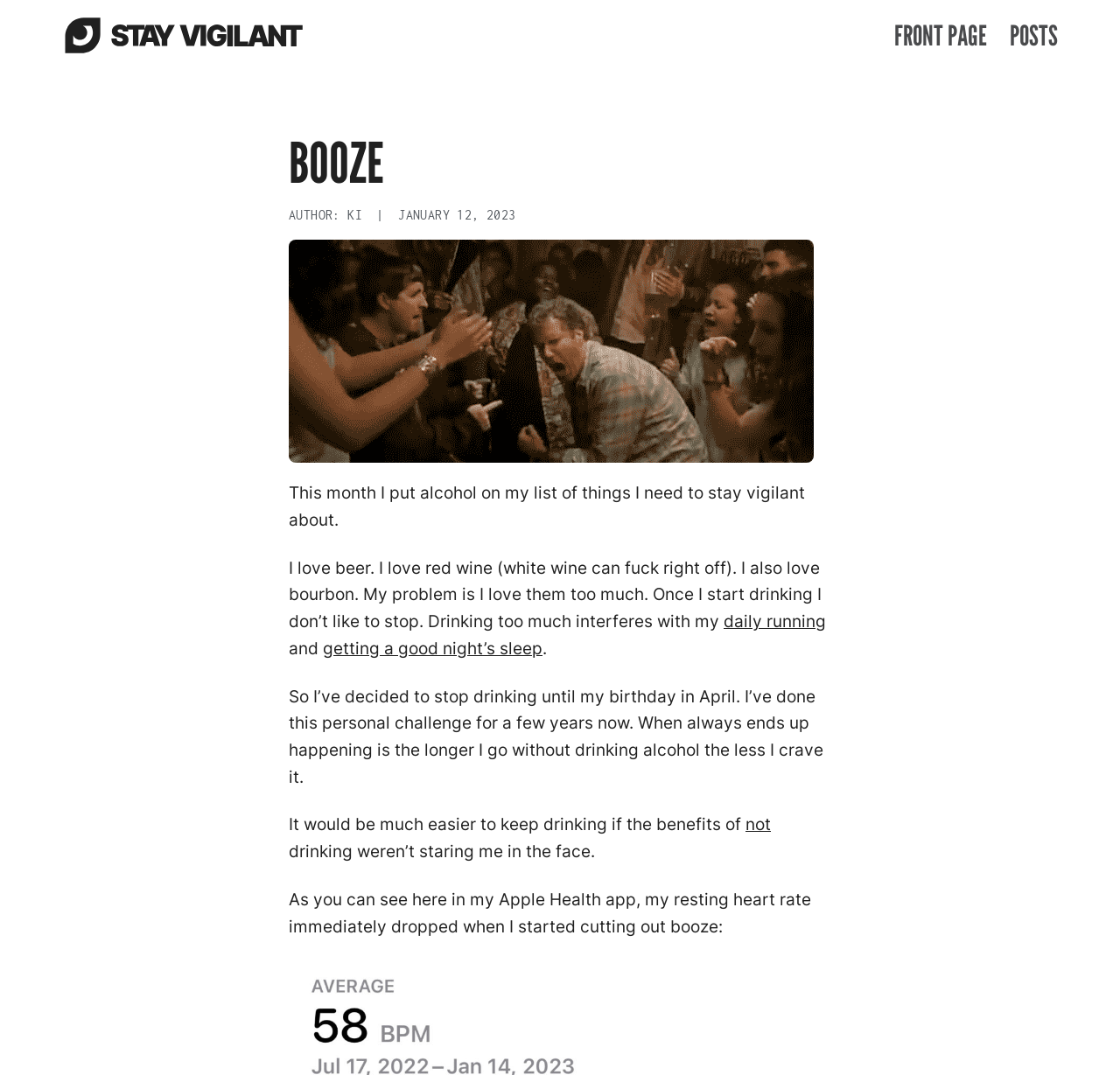Provide a one-word or one-phrase answer to the question:
What does the author love?

beer, red wine, bourbon